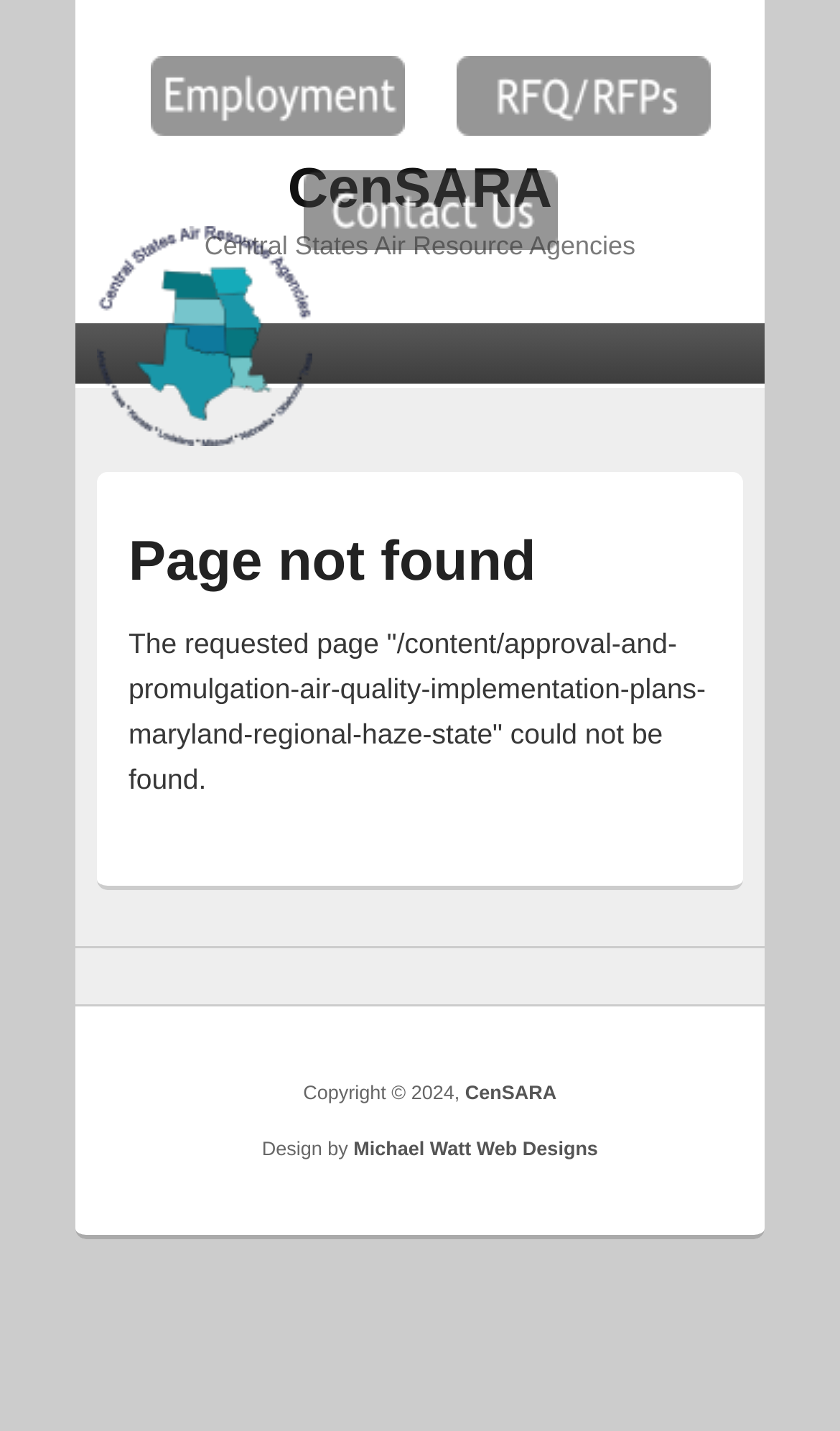Find and provide the bounding box coordinates for the UI element described with: "title="Contact Us"".

[0.336, 0.119, 0.665, 0.175]